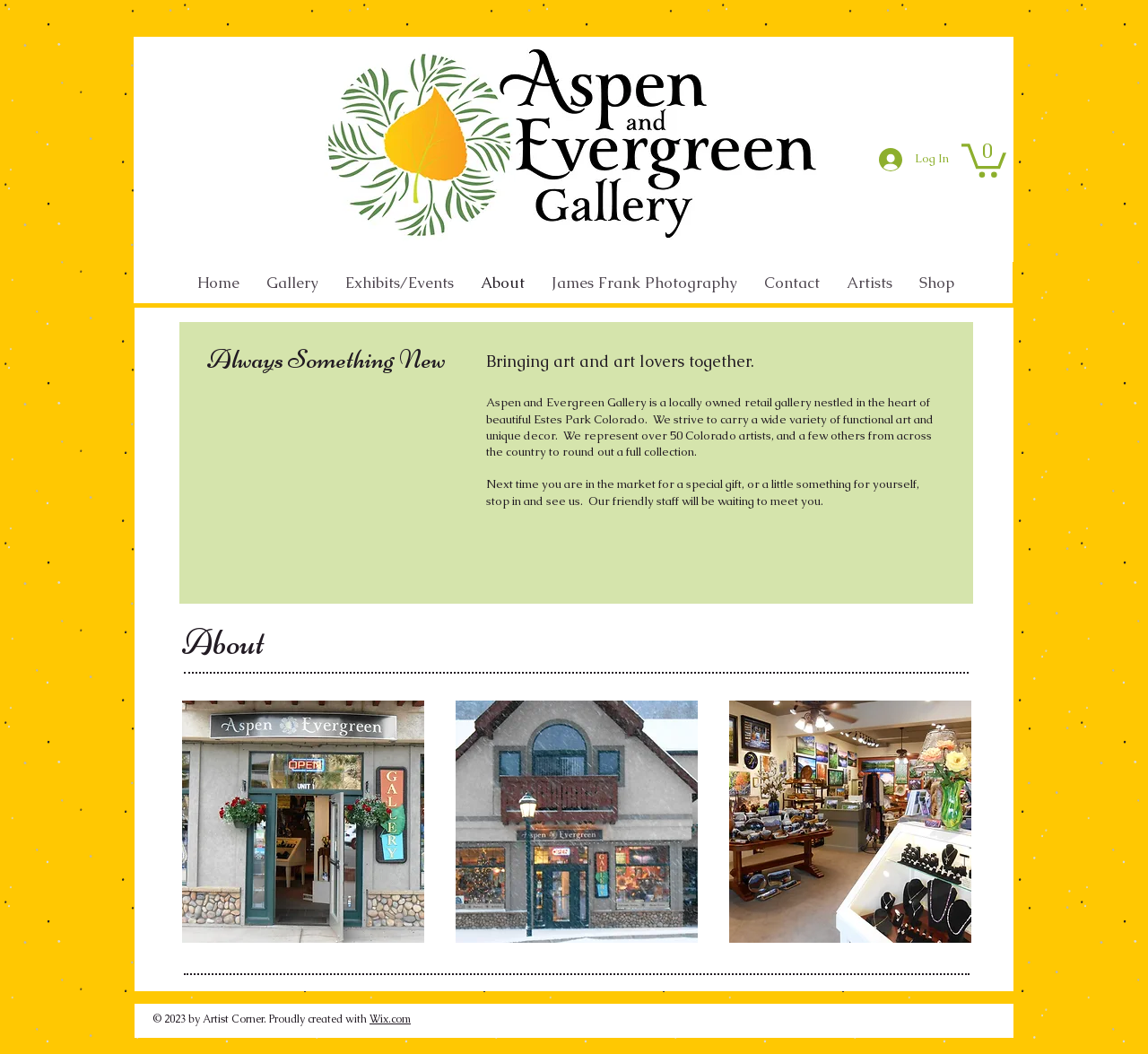Please identify the bounding box coordinates of the region to click in order to complete the given instruction: "Go to the Gallery page". The coordinates should be four float numbers between 0 and 1, i.e., [left, top, right, bottom].

[0.22, 0.255, 0.289, 0.281]